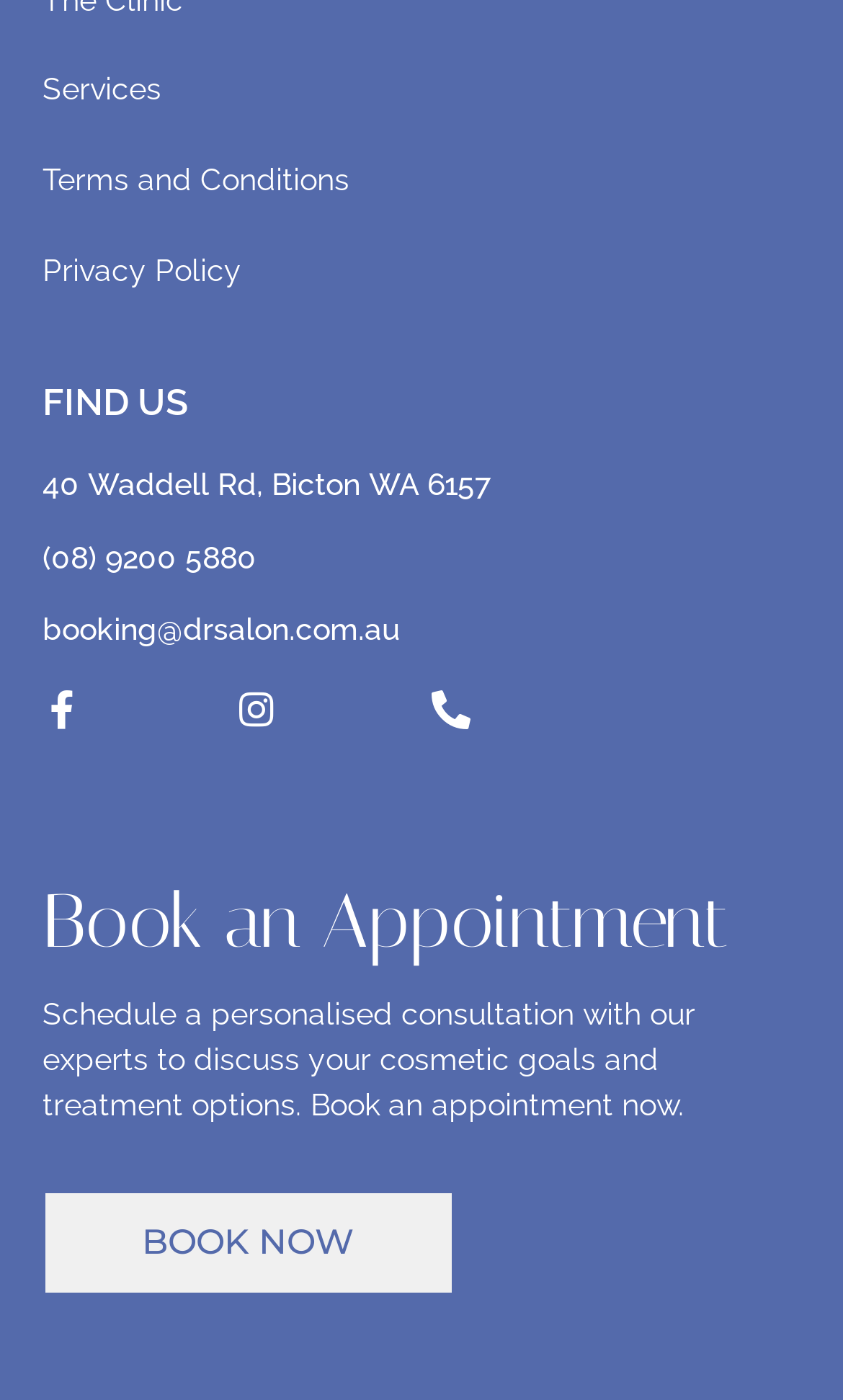Please provide a comprehensive answer to the question below using the information from the image: What is the purpose of the consultation?

I found the purpose of the consultation by looking at the StaticText element with the text 'Schedule a personalised consultation with our experts to discuss your cosmetic goals and treatment options.' which is located under the 'Book an Appointment' heading. This suggests that the consultation is for discussing cosmetic goals and treatment options with the experts.